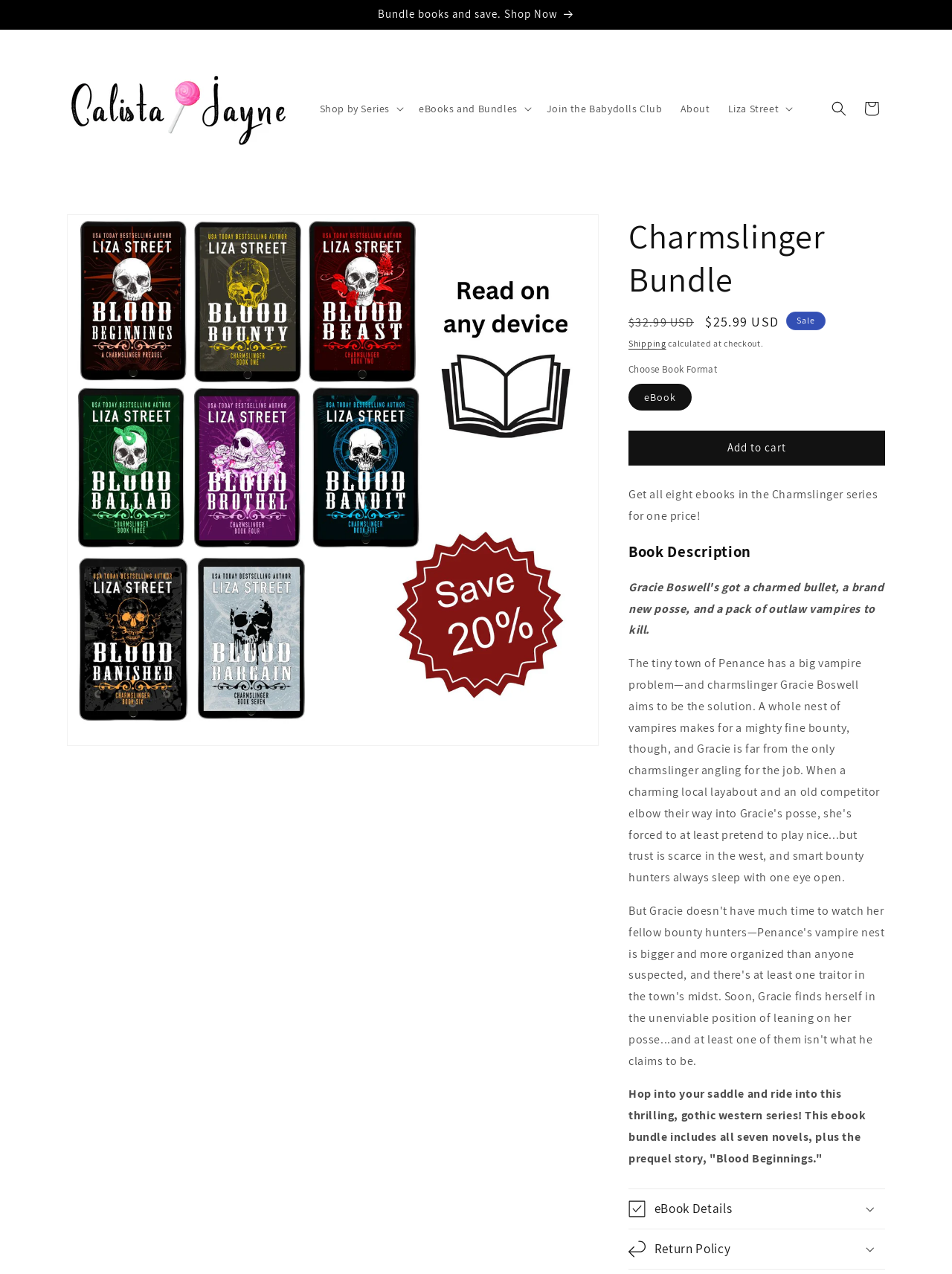Determine the bounding box coordinates of the element's region needed to click to follow the instruction: "read the blog post". Provide these coordinates as four float numbers between 0 and 1, formatted as [left, top, right, bottom].

None